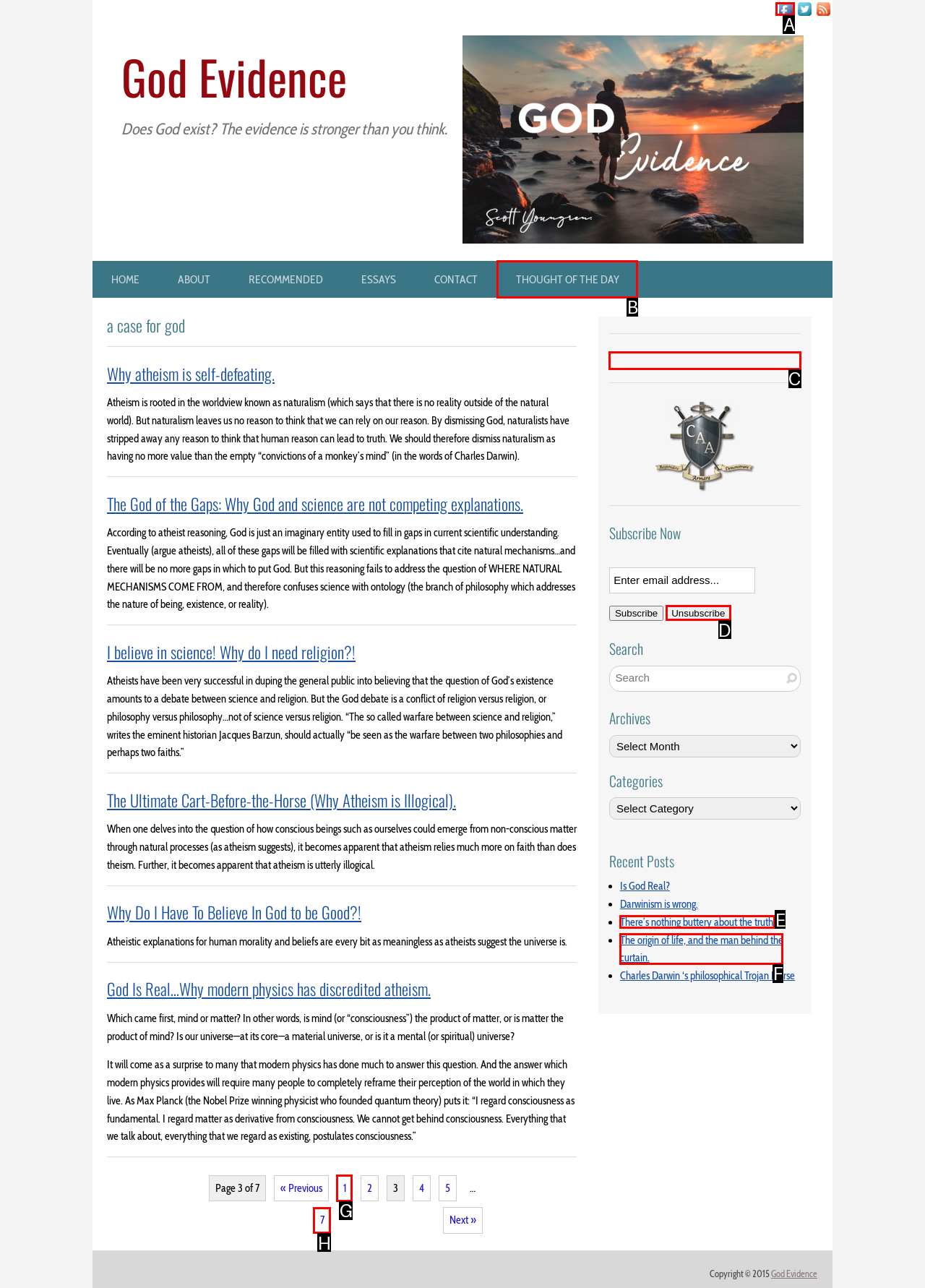Identify the letter of the UI element needed to carry out the task: Visit Us On Facebook
Reply with the letter of the chosen option.

A